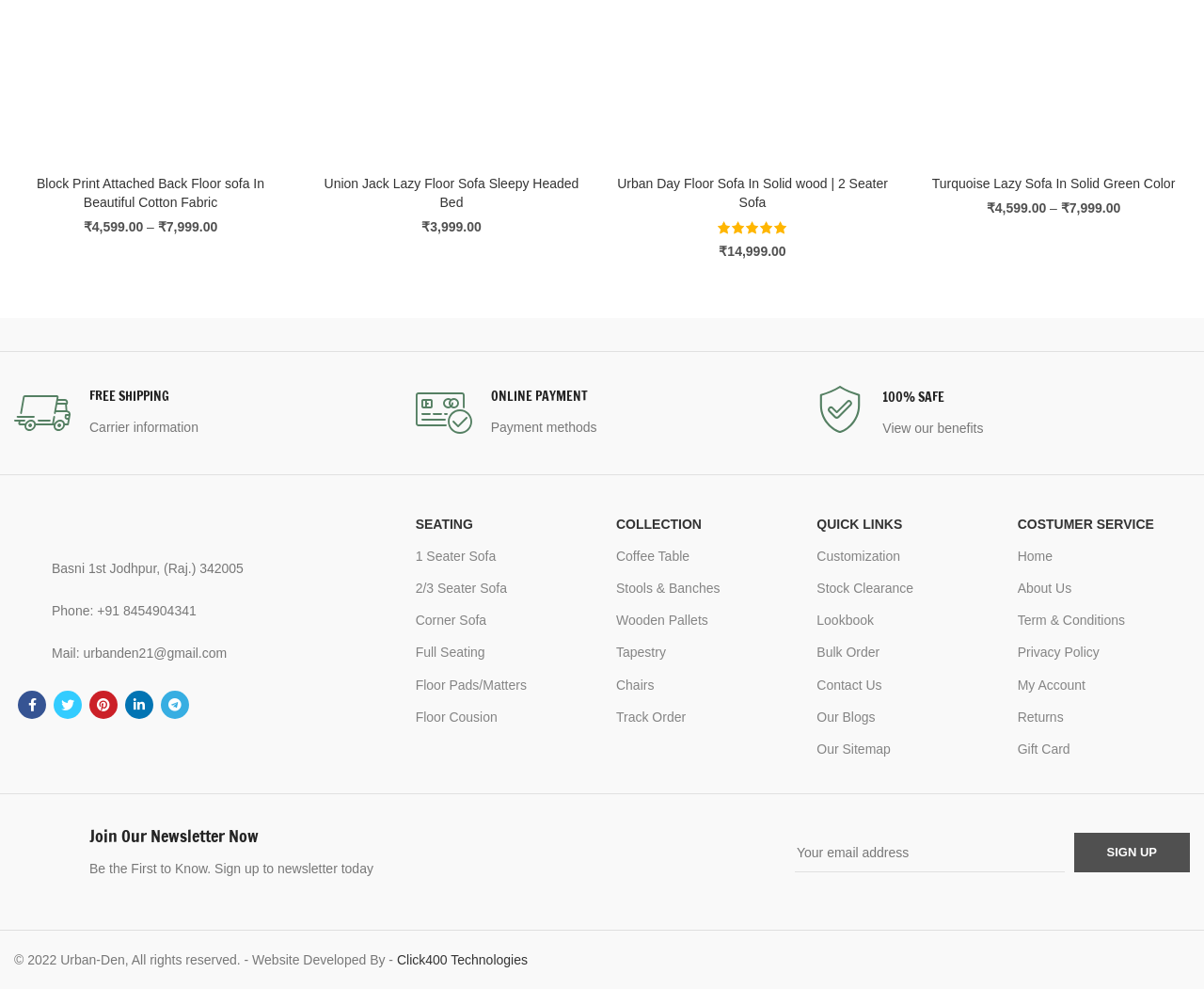What is the benefit of shopping on this website?
Kindly offer a detailed explanation using the data available in the image.

I found the benefit of shopping on this website by looking at the heading element with ID 660, which is located in the middle section of the webpage. The benefit is 100% SAFE.